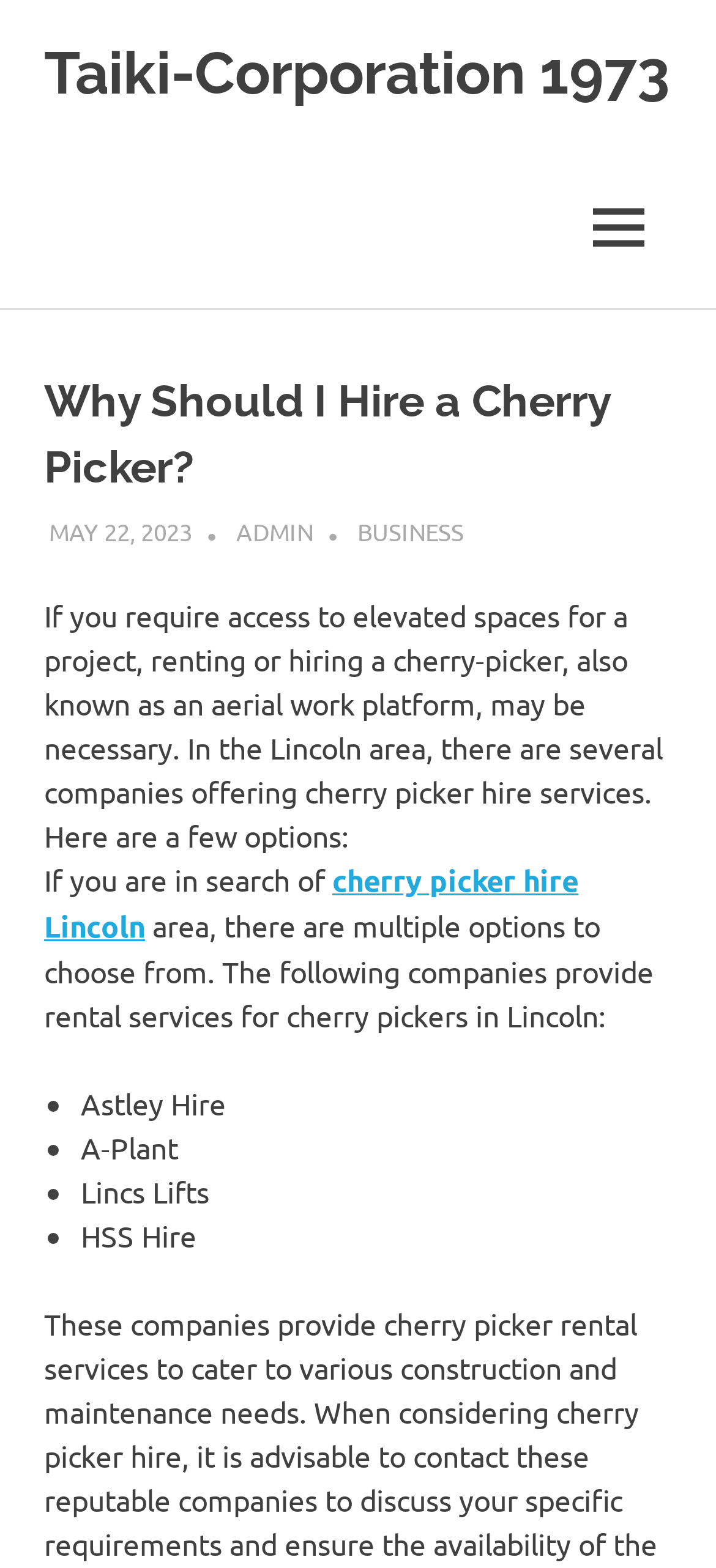Review the image closely and give a comprehensive answer to the question: Who is the author of the article?

The author of the article is identified as 'ADMIN' in the link provided at the top of the article.